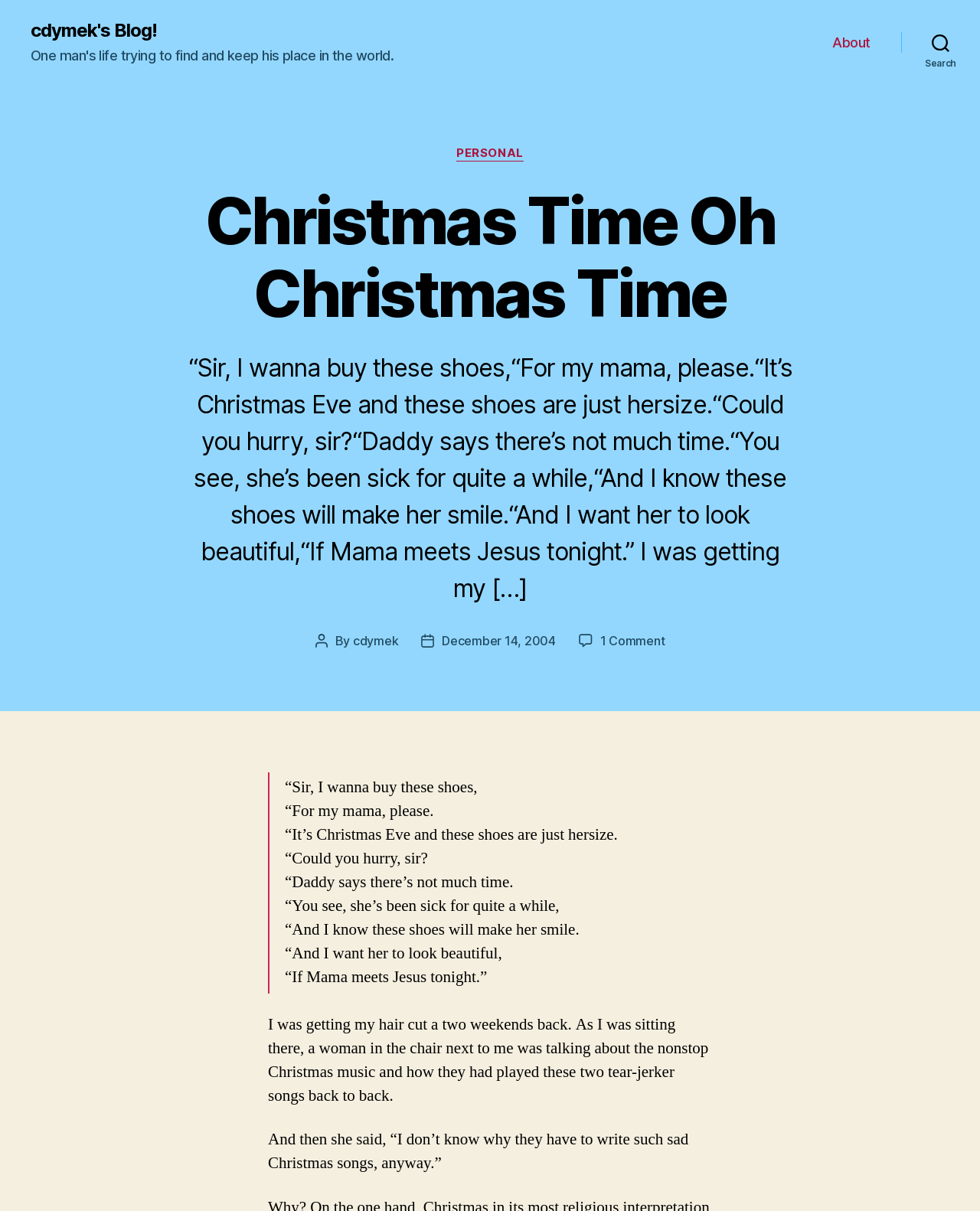What is the title of the blog post?
Use the screenshot to answer the question with a single word or phrase.

Christmas Time Oh Christmas Time